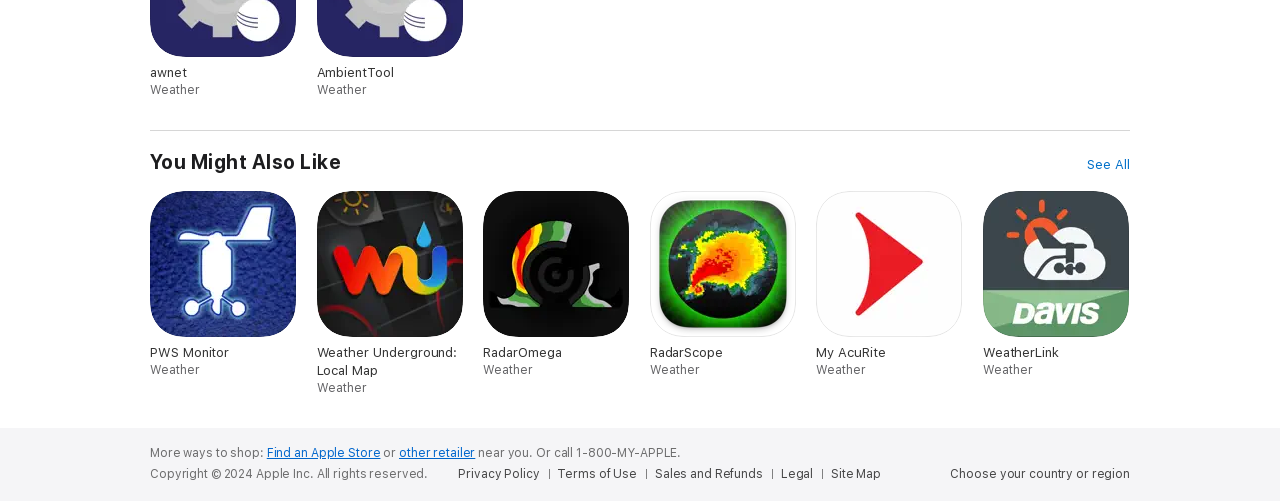Please identify the bounding box coordinates of the clickable area that will allow you to execute the instruction: "View Privacy Policy".

[0.358, 0.93, 0.429, 0.962]